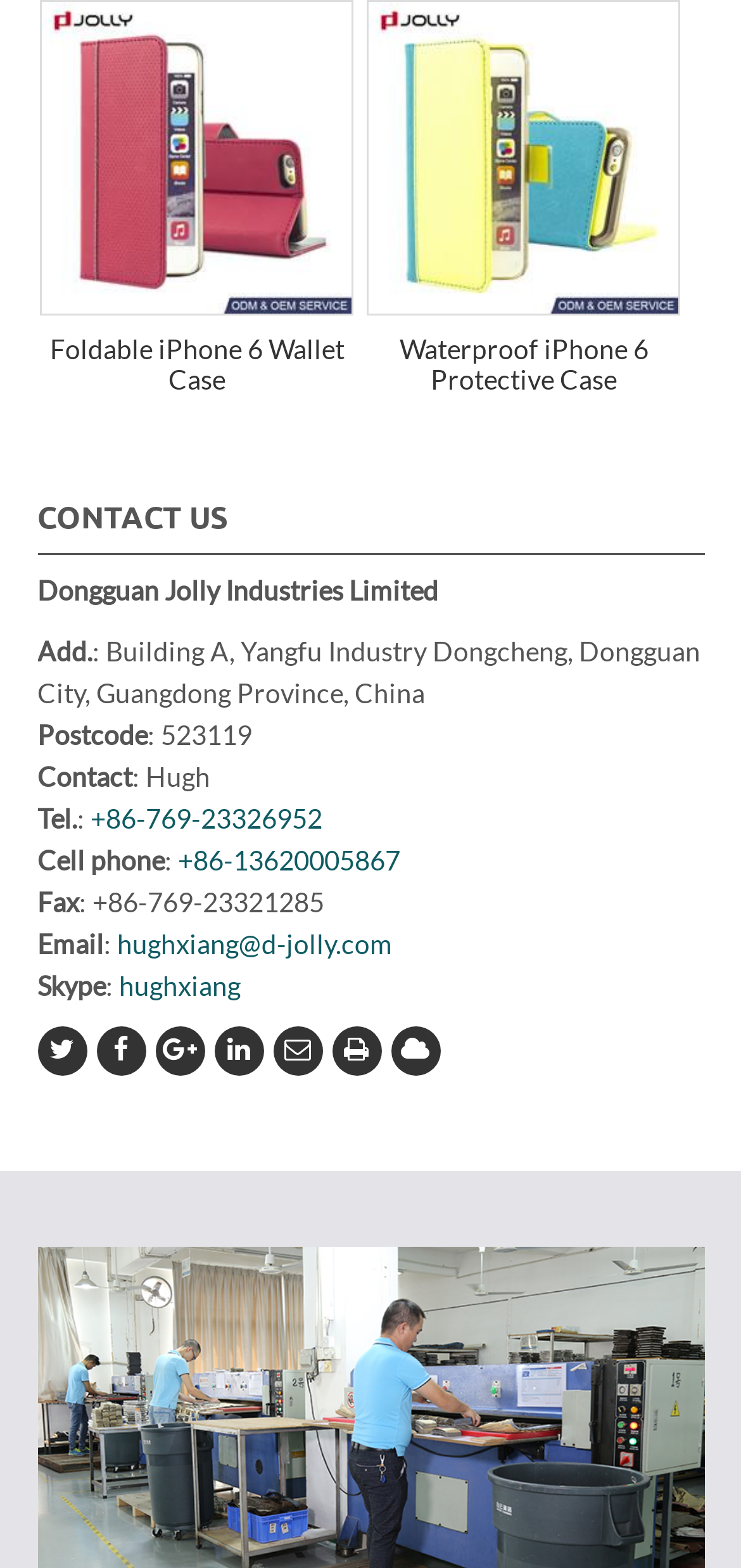What is the contact person's name?
Look at the image and provide a detailed response to the question.

I found the contact person's name in the contact information section, which is 'Contact: Hugh'.